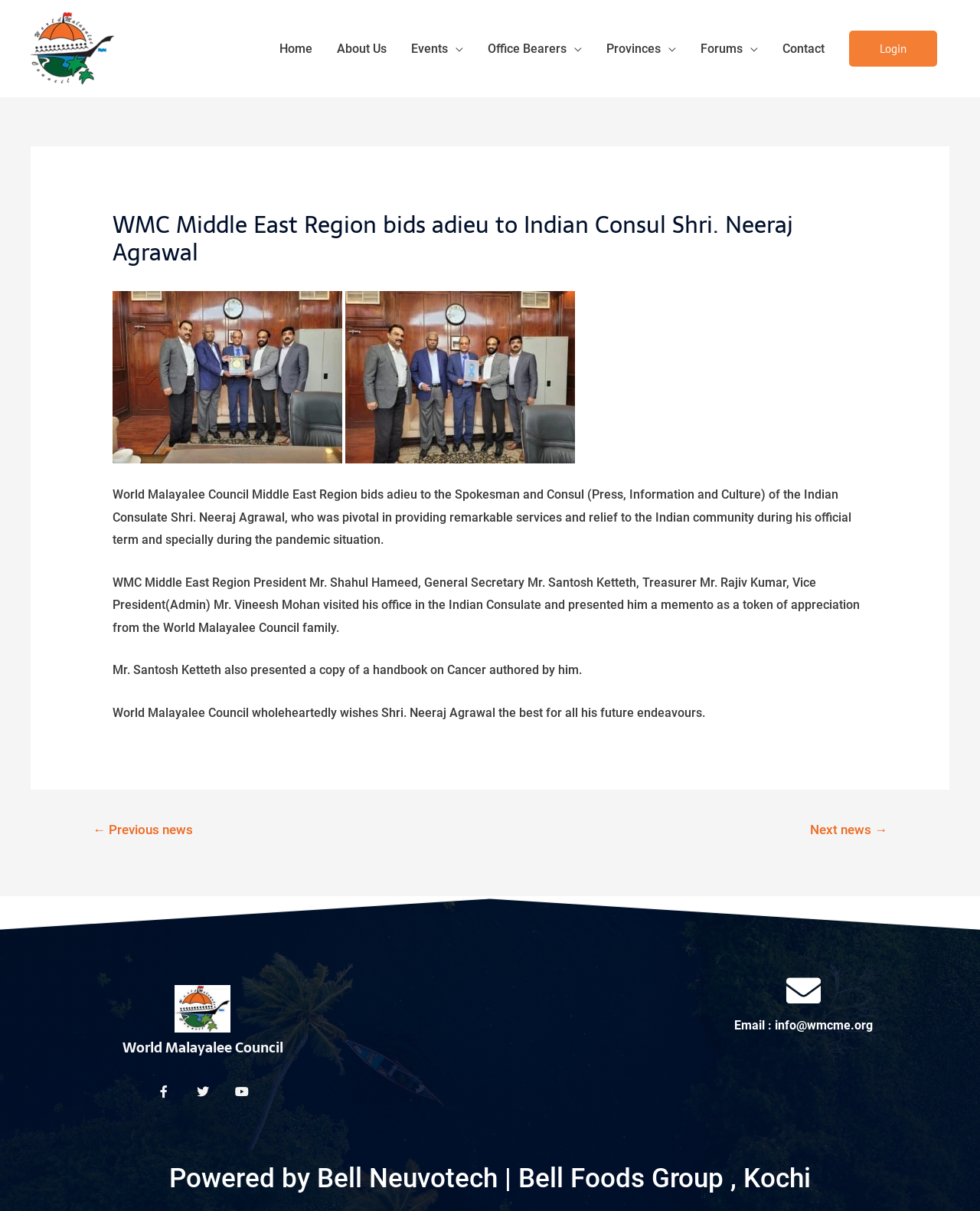What is the position of Shri. Neeraj Agrawal in the Indian Consulate?
Give a one-word or short phrase answer based on the image.

Consul (Press, Information and Culture)